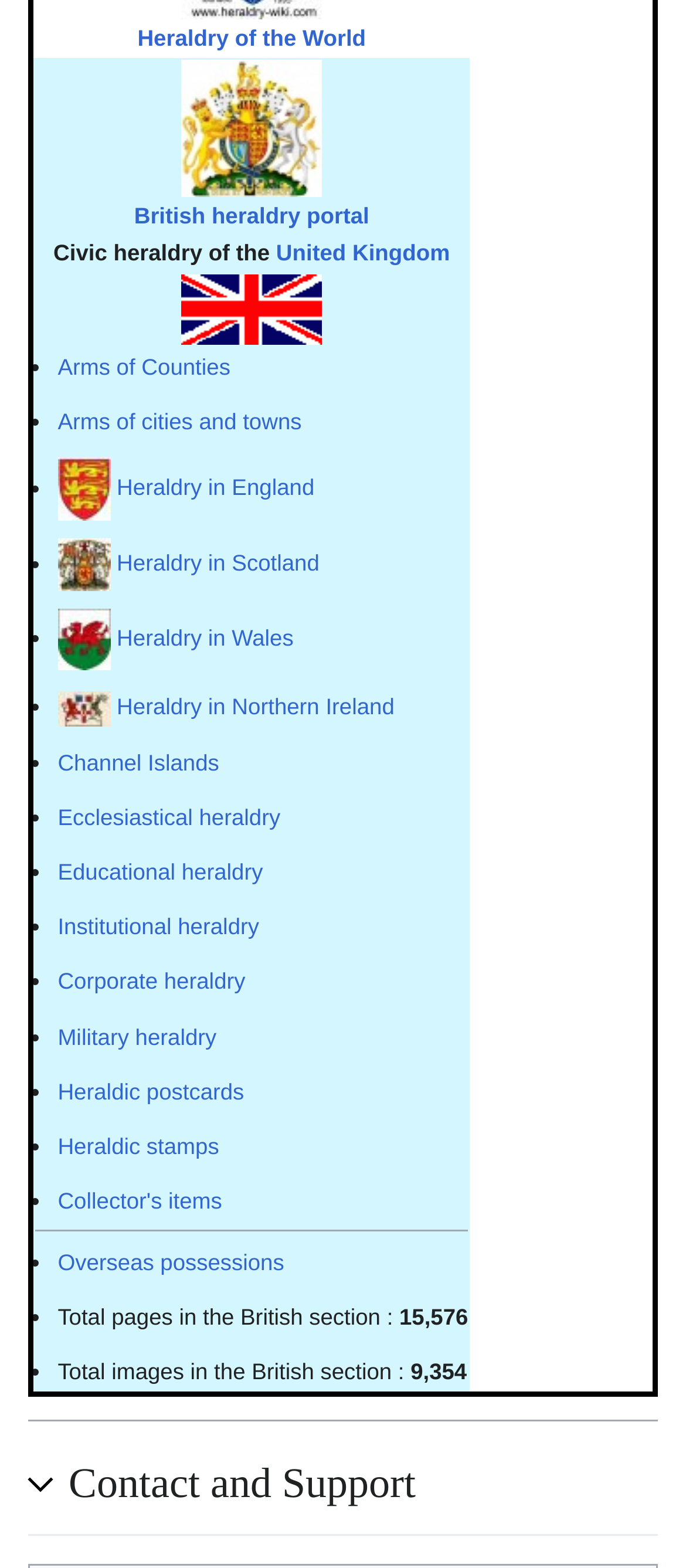Please determine the bounding box coordinates for the element that should be clicked to follow these instructions: "Click on the link to British heraldry portal".

[0.195, 0.129, 0.538, 0.146]